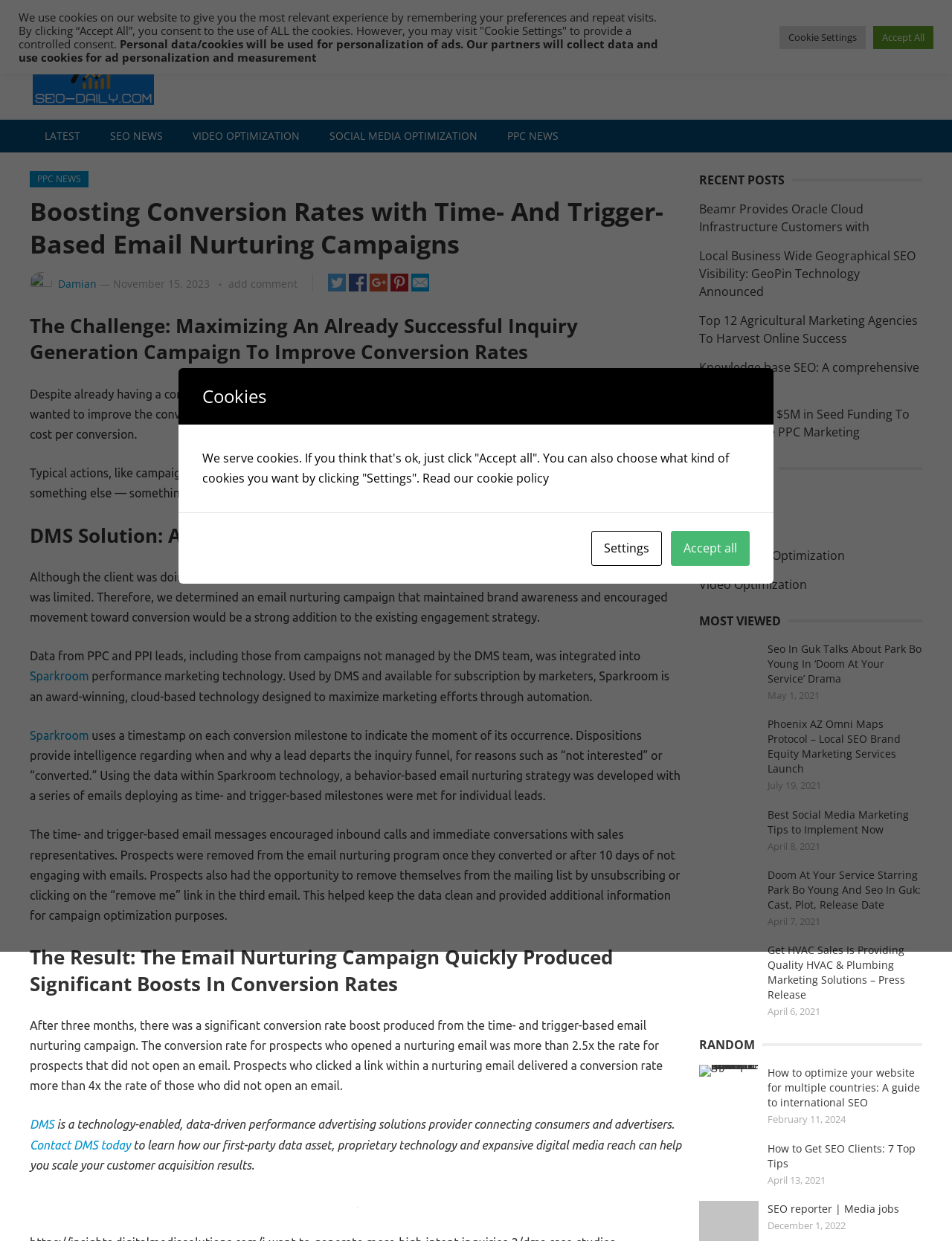Pinpoint the bounding box coordinates of the clickable area needed to execute the instruction: "view recent posts". The coordinates should be specified as four float numbers between 0 and 1, i.e., [left, top, right, bottom].

[0.734, 0.138, 0.969, 0.152]